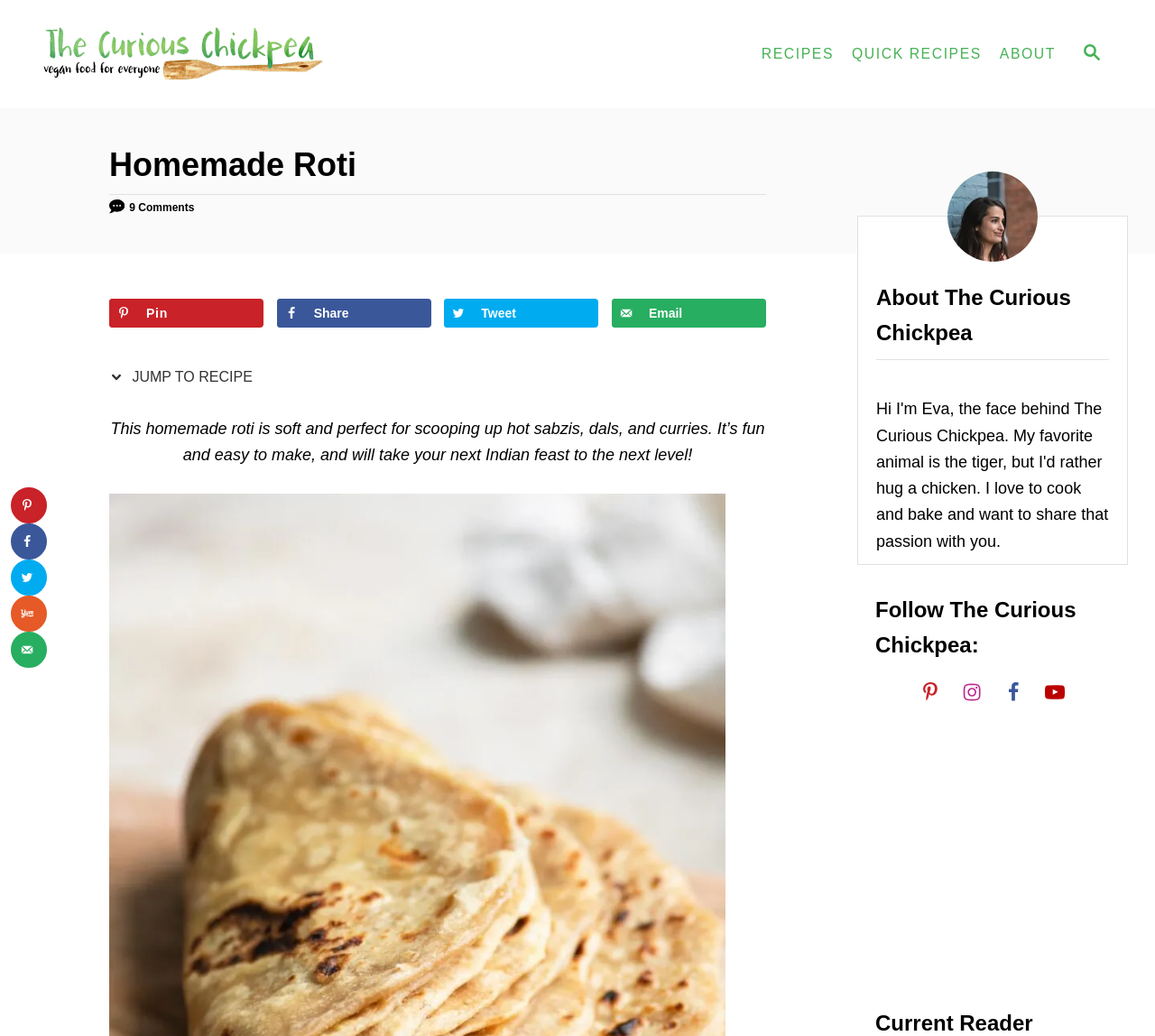Bounding box coordinates must be specified in the format (top-left x, top-left y, bottom-right x, bottom-right y). All values should be floating point numbers between 0 and 1. What are the bounding box coordinates of the UI element described as: parent_node: SEARCH title="The Curious Chickpea"

[0.031, 0.0, 0.312, 0.105]